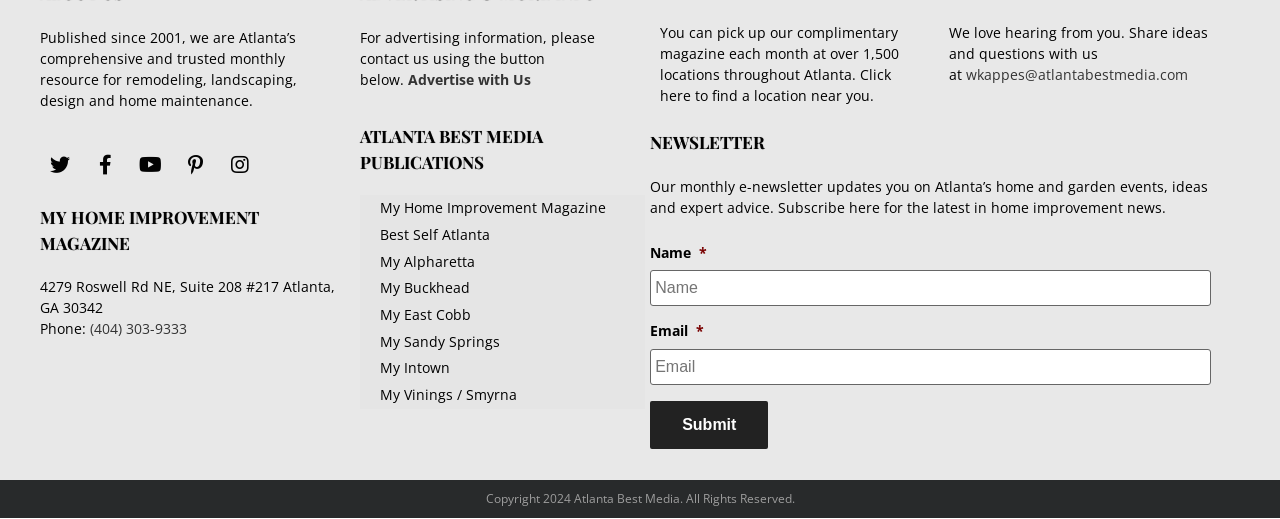Please reply to the following question with a single word or a short phrase:
What is the purpose of the 'Advertise with Us' button?

For advertising information